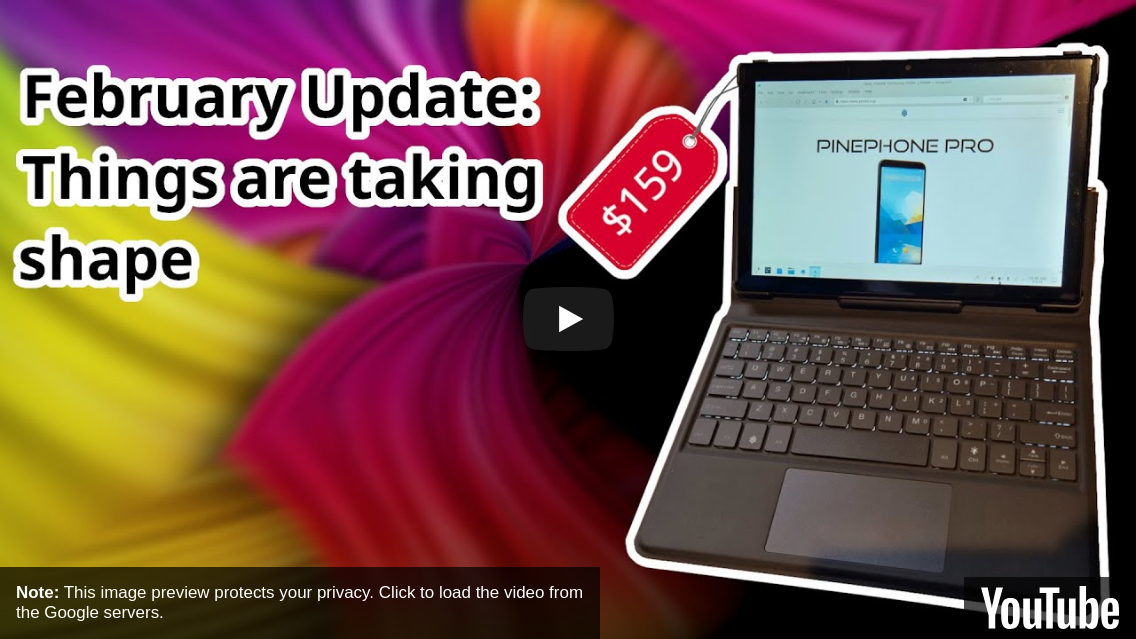Use a single word or phrase to answer the question:
What is the purpose of the note below the image?

Protects user privacy